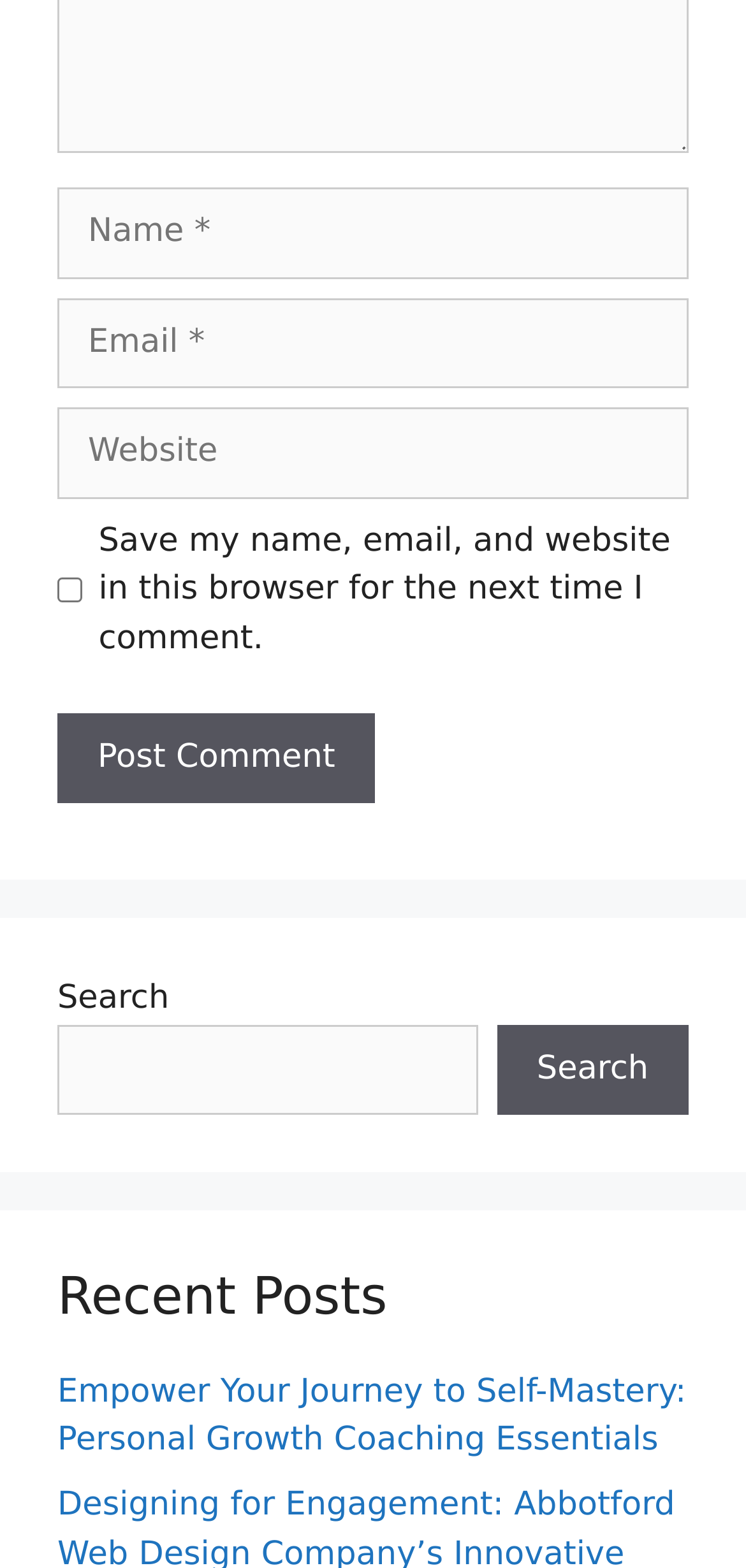Please locate the UI element described by "name="submit" value="Post Comment"" and provide its bounding box coordinates.

[0.077, 0.454, 0.503, 0.512]